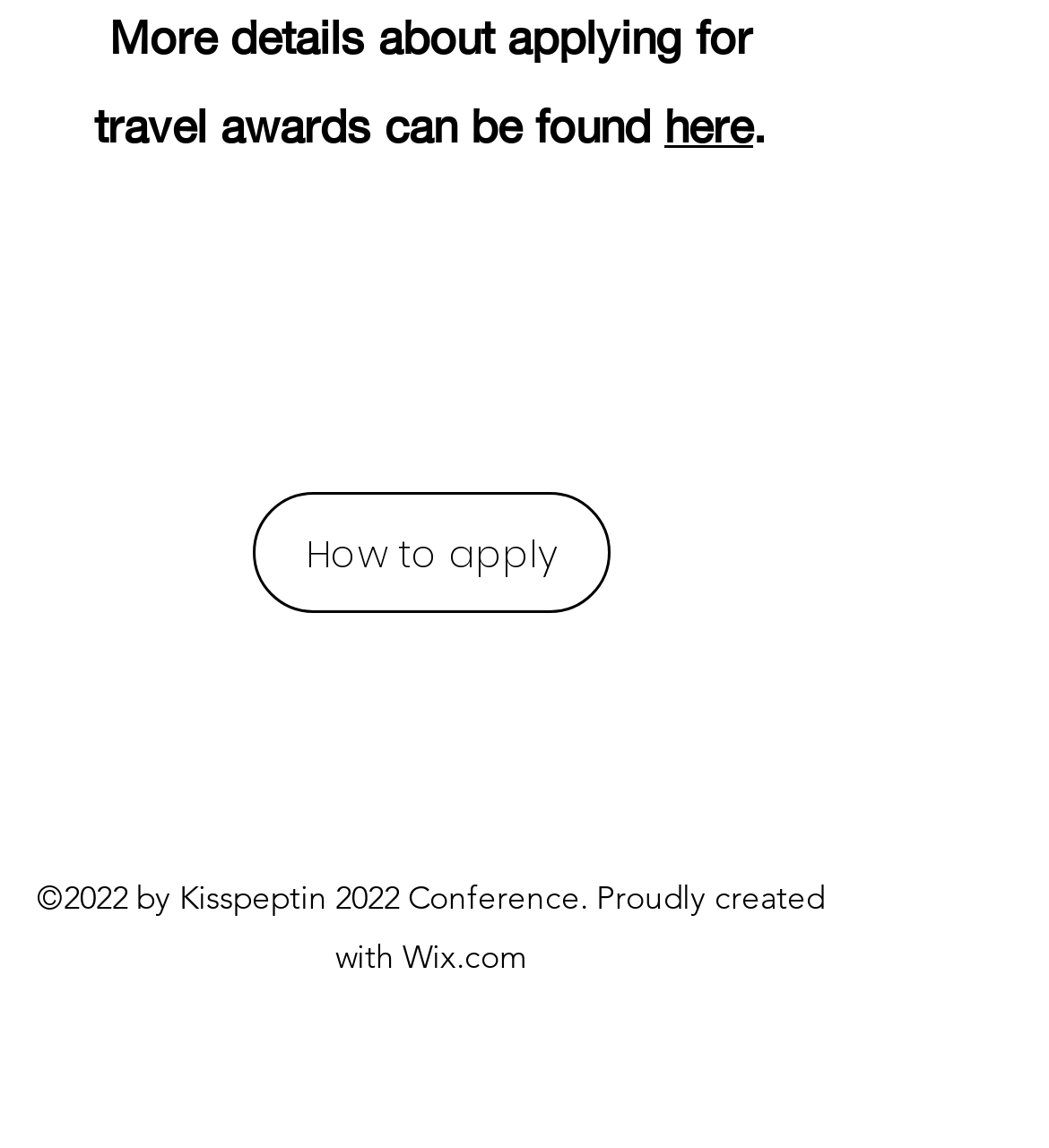Extract the bounding box coordinates for the UI element described as: "How to apply".

[0.241, 0.429, 0.582, 0.534]